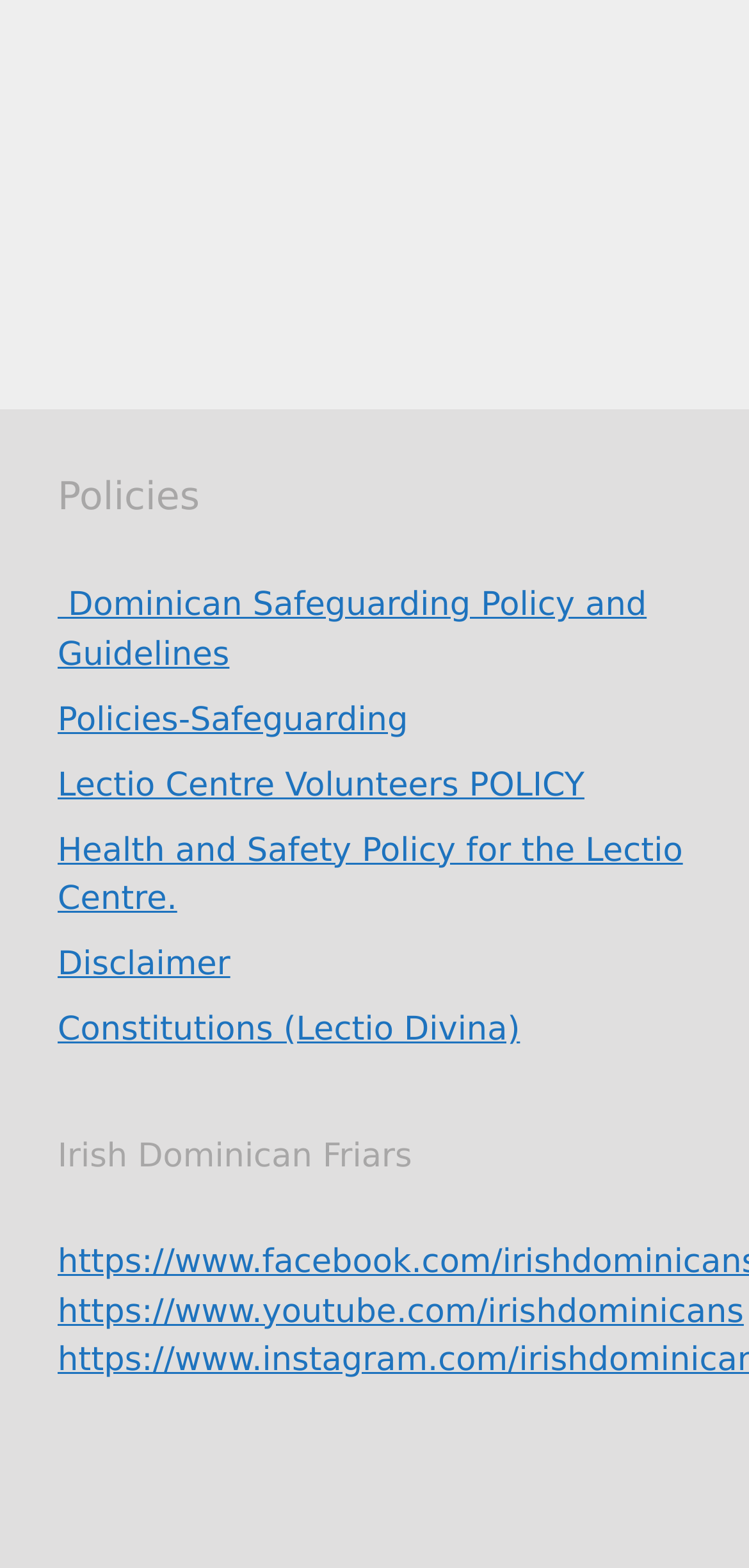Using the provided description: "Constitutions (Lectio Divina)", find the bounding box coordinates of the corresponding UI element. The output should be four float numbers between 0 and 1, in the format [left, top, right, bottom].

[0.077, 0.645, 0.694, 0.669]